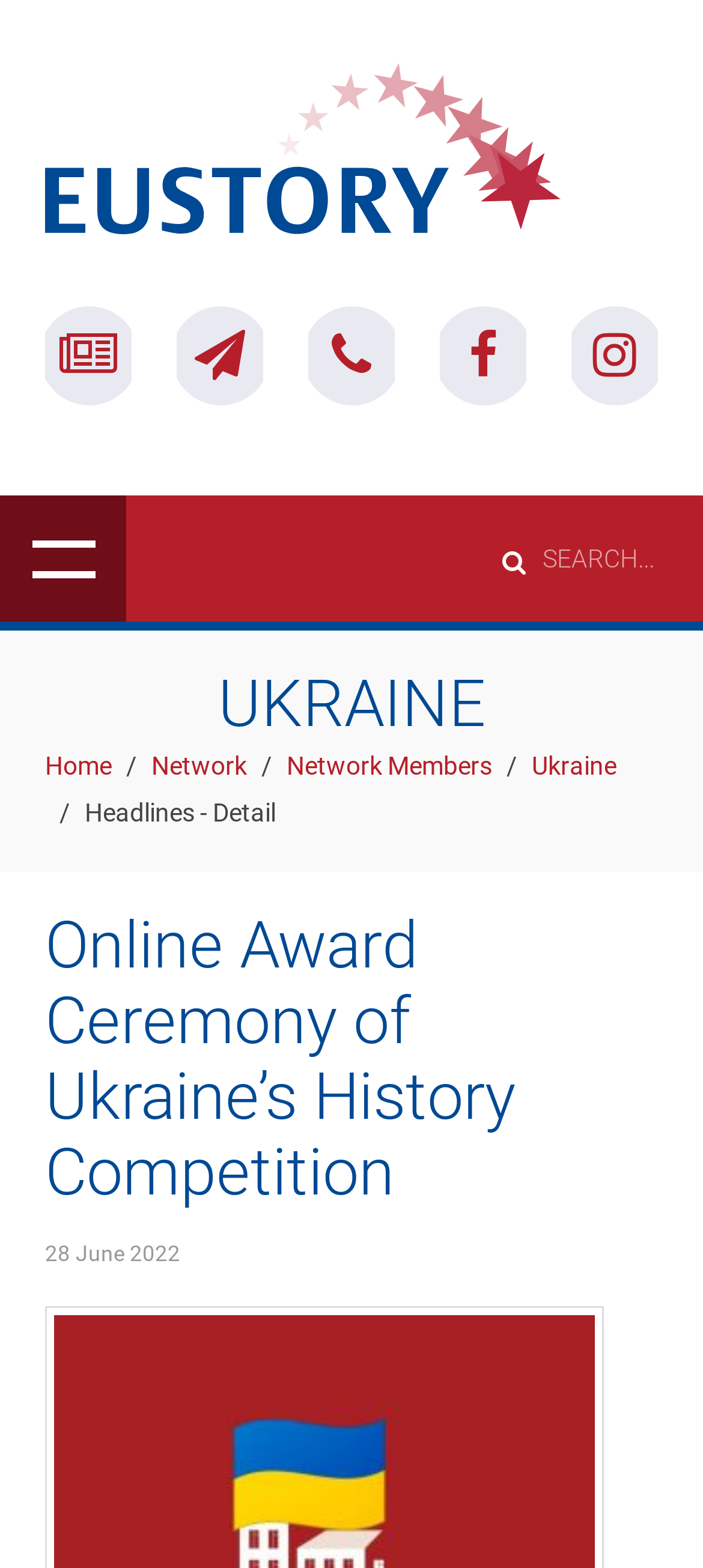How many links are in the navigation menu?
Please provide a comprehensive answer based on the contents of the image.

I counted the number of links in the navigation menu, which are 'Home', 'Network', 'Network Members', 'Ukraine', and found that there are 5 links in total.